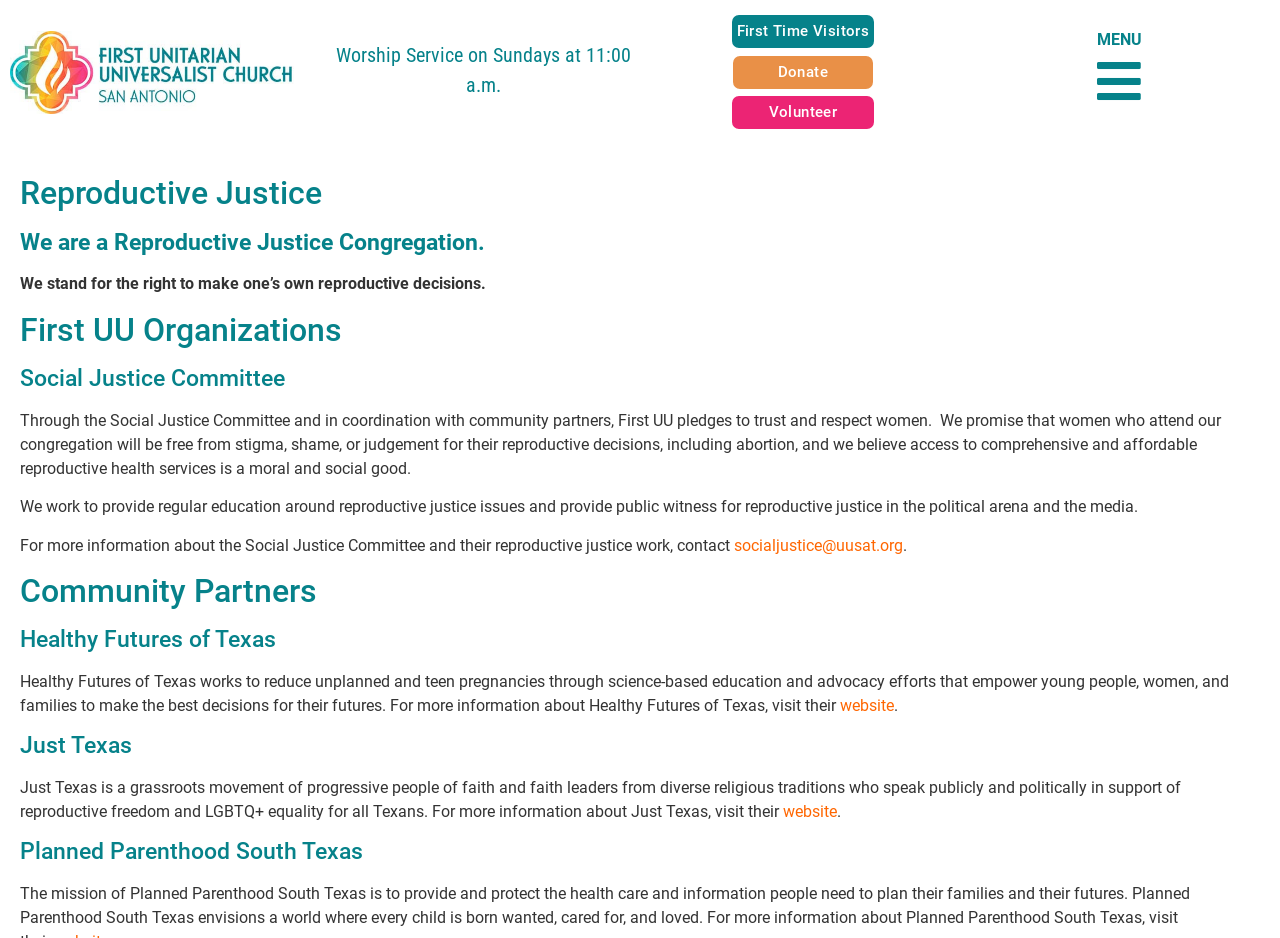What is the worship service time?
Please answer the question with a single word or phrase, referencing the image.

11:00 a.m.